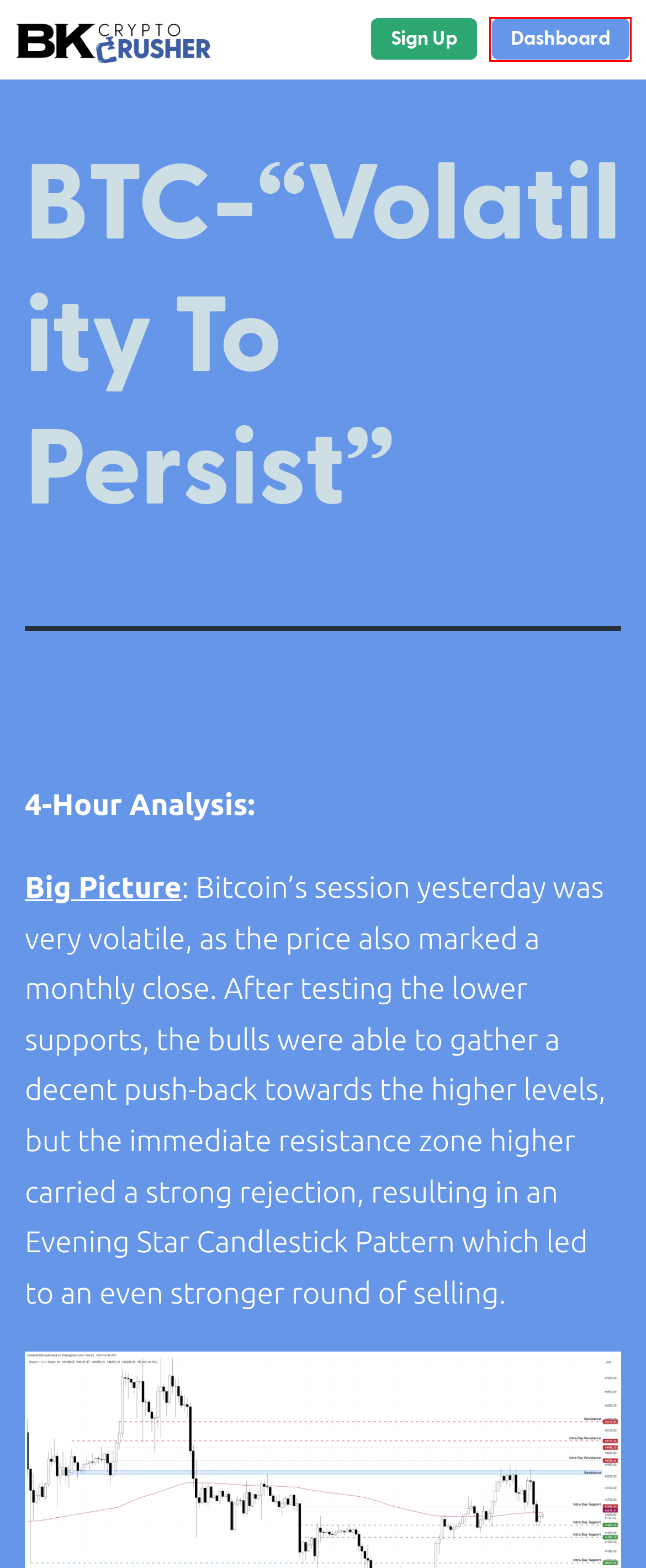You are presented with a screenshot of a webpage with a red bounding box. Select the webpage description that most closely matches the new webpage after clicking the element inside the red bounding box. The options are:
A. News Headlines (1st FEB 2024) - BK Crypto Crusher
B. ETH-“Price Indecision To Continue” - BK Crypto Crusher
C. Privacy Policy - BK Crypto Crusher
D. Waiting List - BK Crypto Crusher
E. WishList Member - BK Crypto Crusher
F. Contact Us - BK Crypto Crusher
G. Terms and Conditions - BK Crypto Crusher
H. Stay Tuned - BK Crypto Crusher

E